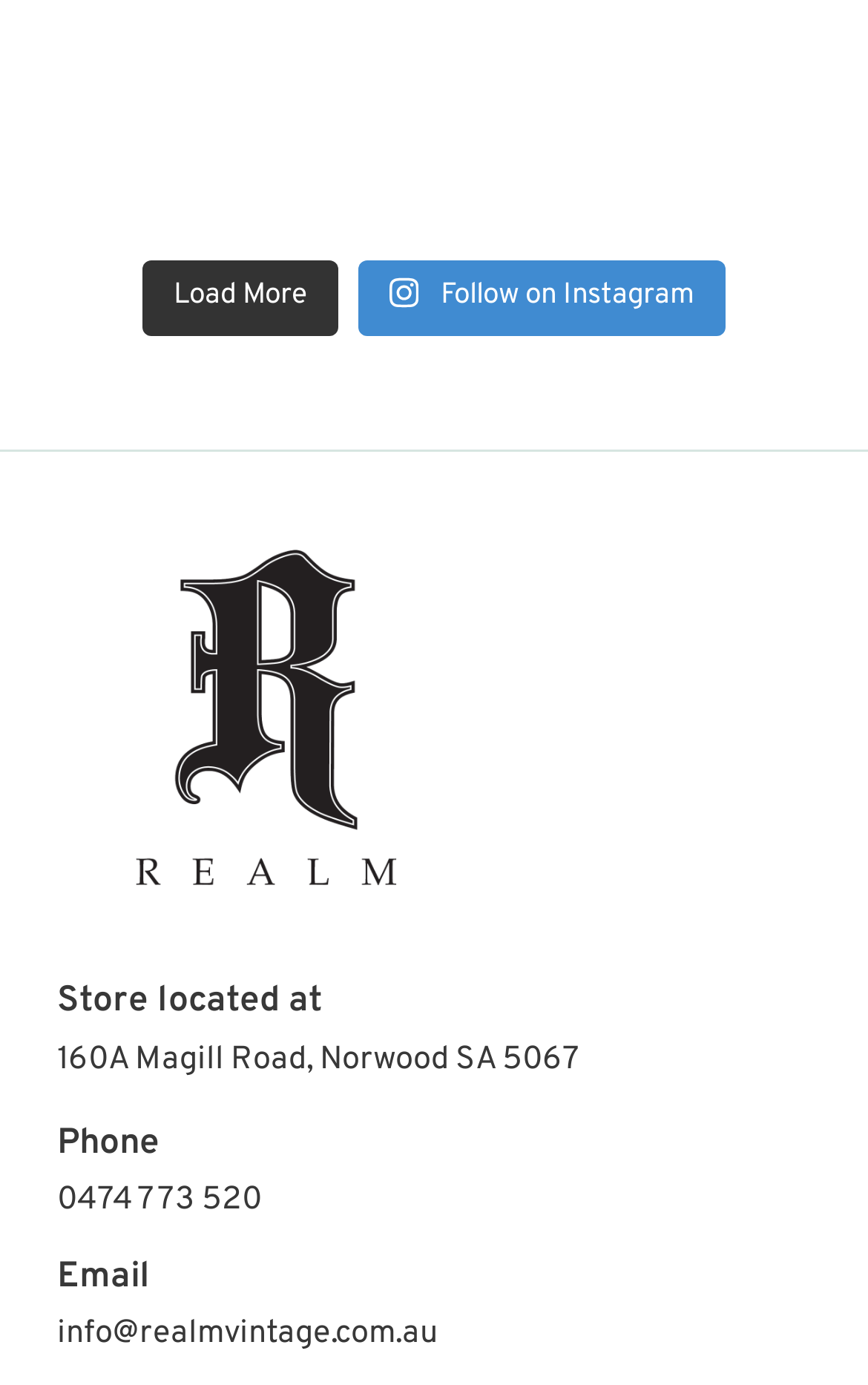Please answer the following question using a single word or phrase: 
What is the price of the 'Beautiful drinks cabinet in Teak by John Grimes of Melbourne'?

$1290